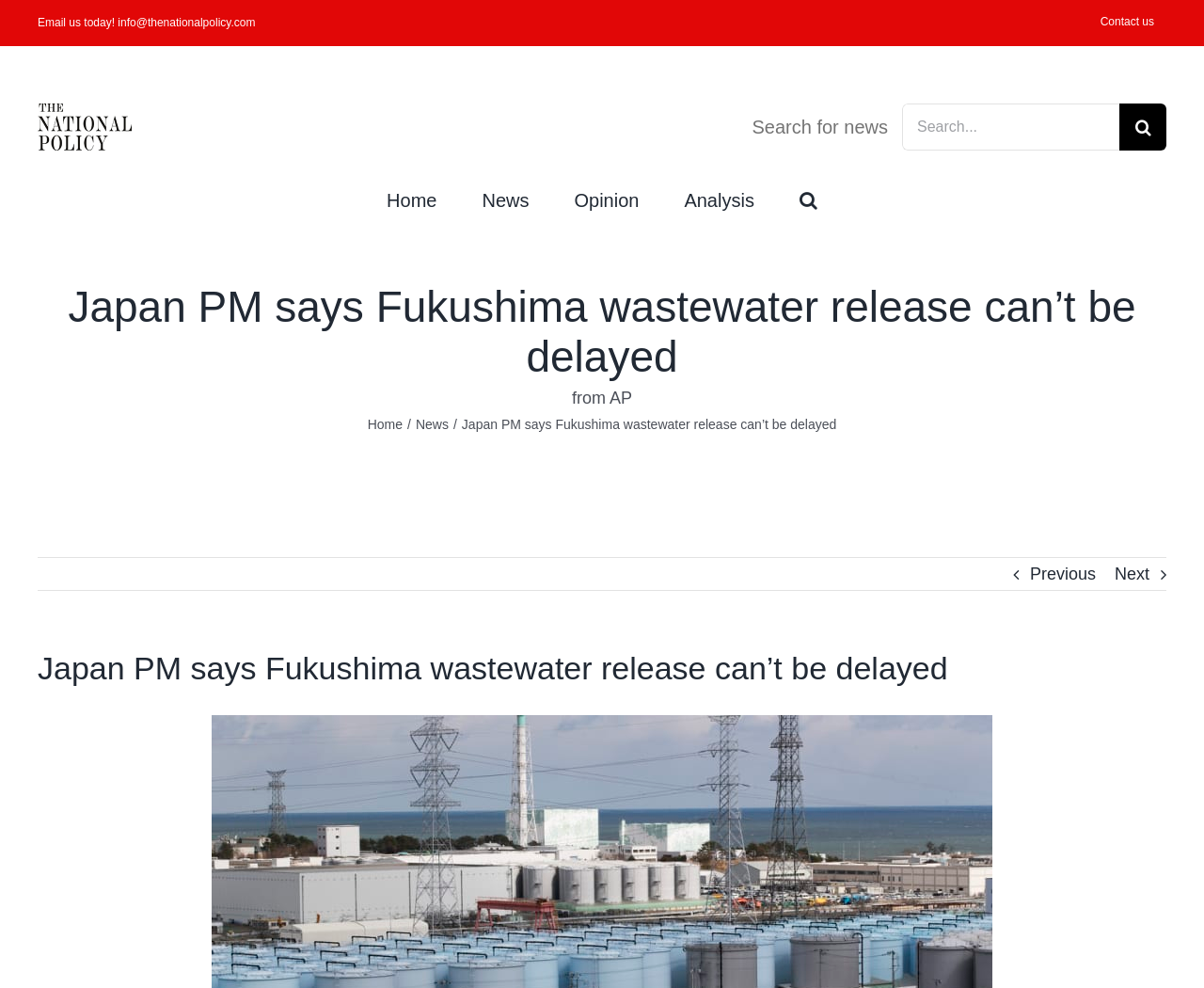Extract the text of the main heading from the webpage.

Japan PM says Fukushima wastewater release can’t be delayed